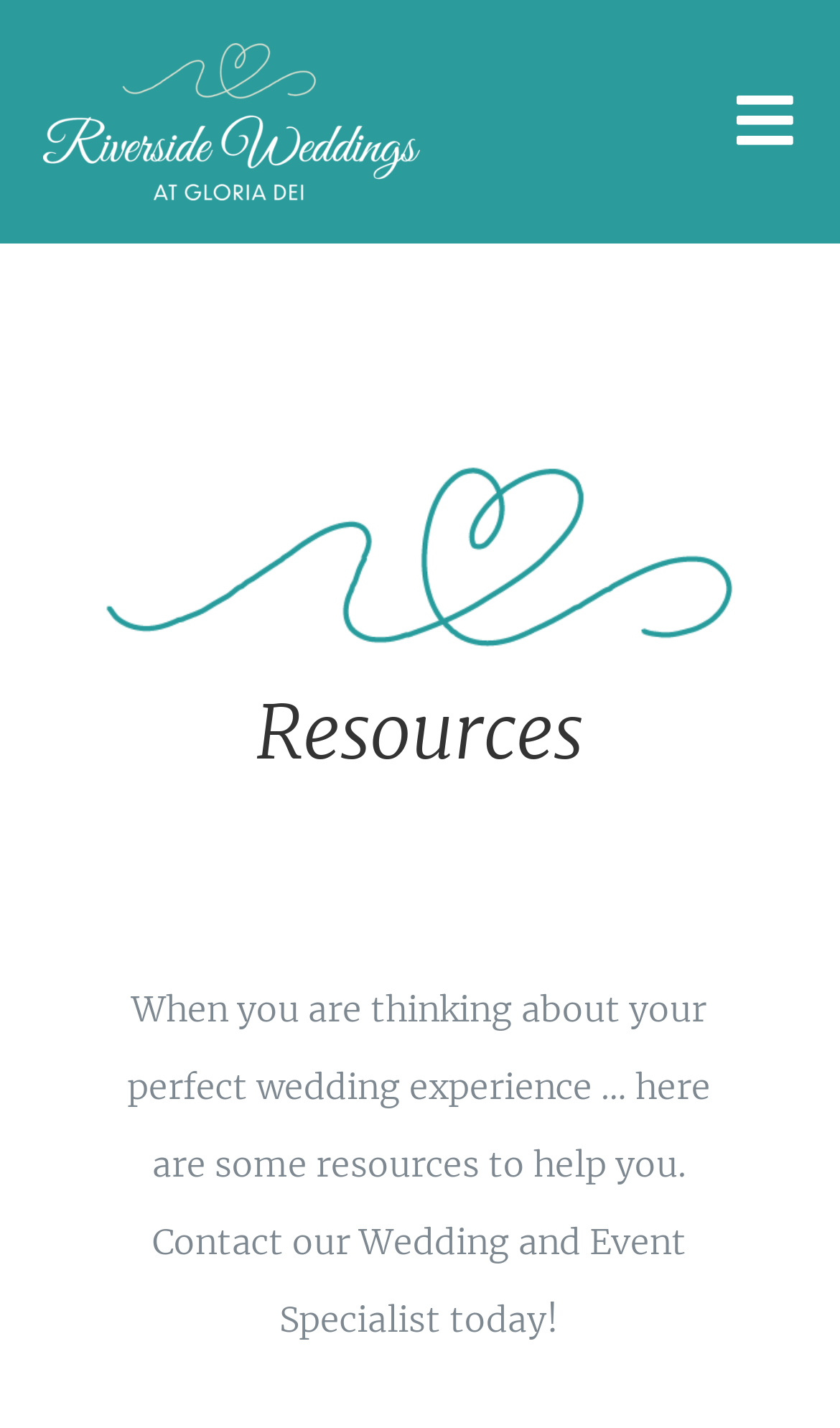Provide a thorough description of this webpage.

The webpage is about wedding resources, specifically from Riverside Weddings at Gloria Dei. At the top left corner, there is a Riverside Weddings logo, which is a clickable link. Below the logo, there is a navigation menu that spans across the top of the page, containing links to various sections such as Historic Wedding Venue, Receptions, Microweddings, Event Rentals, Calendar, About, Contact, and Resources.

On the right side of the navigation menu, there is a toggle button to expand or collapse the menu. Below the navigation menu, there is a large image that takes up most of the width of the page. 

The main content of the page is headed by a "Resources" title, located below the image. The title is followed by a paragraph of text that reads, "When you are thinking about your perfect wedding experience … here are some resources to help you. Contact our Wedding and Event Specialist today!" This text is positioned near the bottom of the page.

Additionally, there is a link to Wedding Insurance from TheEventHelper.com, but its exact location on the page is not specified in the accessibility tree.